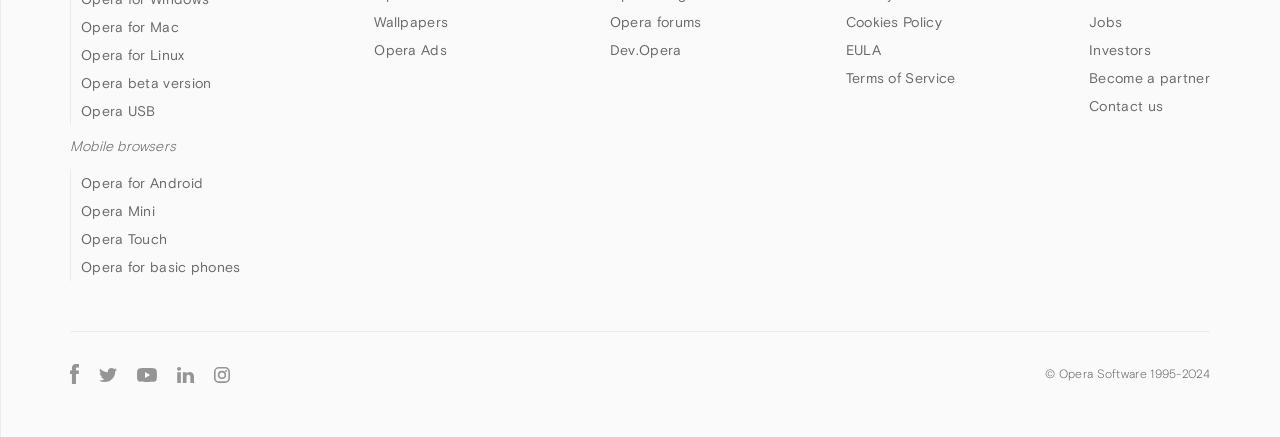Could you find the bounding box coordinates of the clickable area to complete this instruction: "Check Jobs at Opera"?

[0.851, 0.032, 0.877, 0.069]